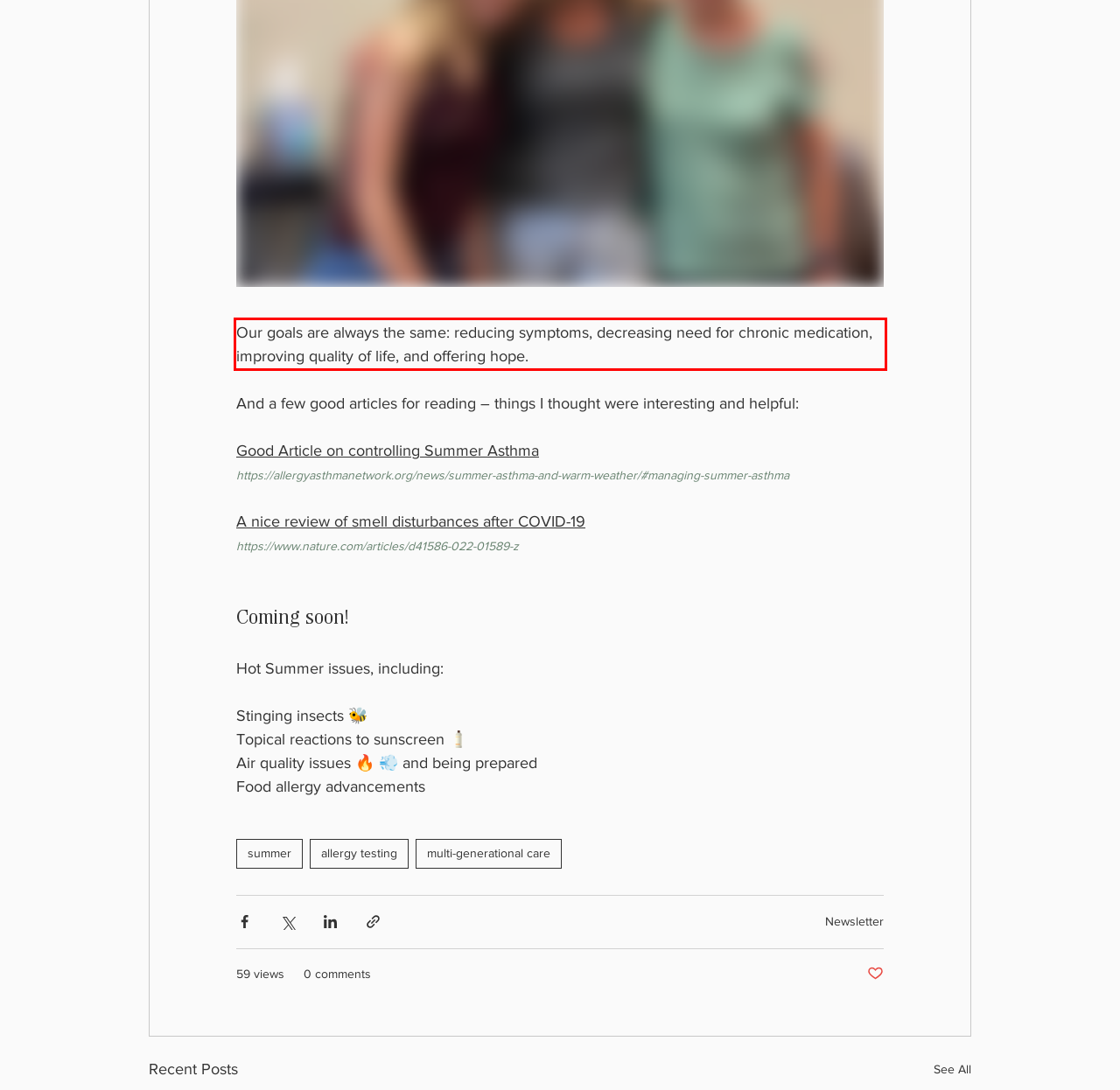Given a webpage screenshot with a red bounding box, perform OCR to read and deliver the text enclosed by the red bounding box.

Our goals are always the same: reducing symptoms, decreasing need for chronic medication, improving quality of life, and offering hope.